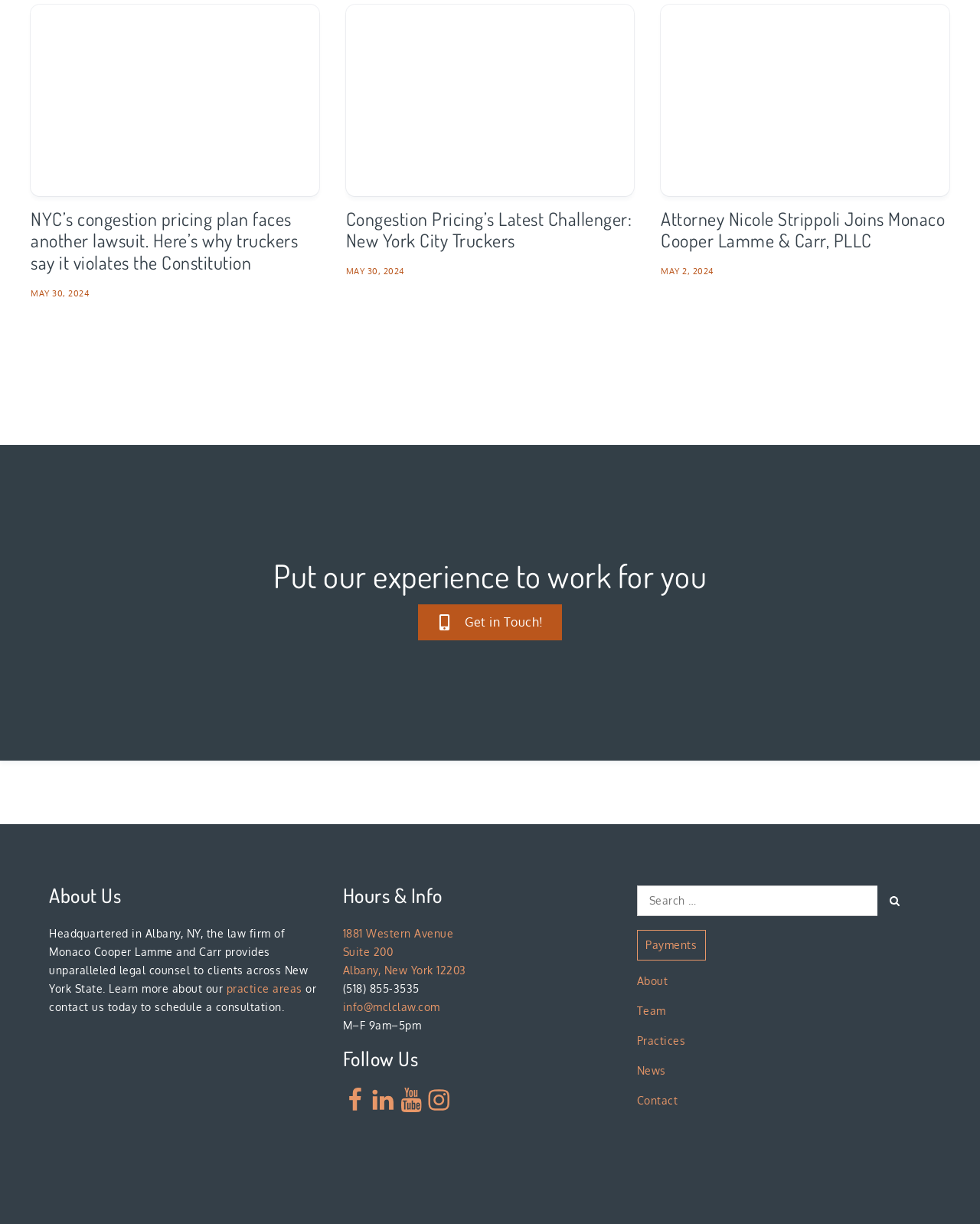Using the image as a reference, answer the following question in as much detail as possible:
What is the phone number of the law firm?

I found the phone number by looking at the 'Hours & Info' section, where it lists the phone number as '(518) 855-3535'.